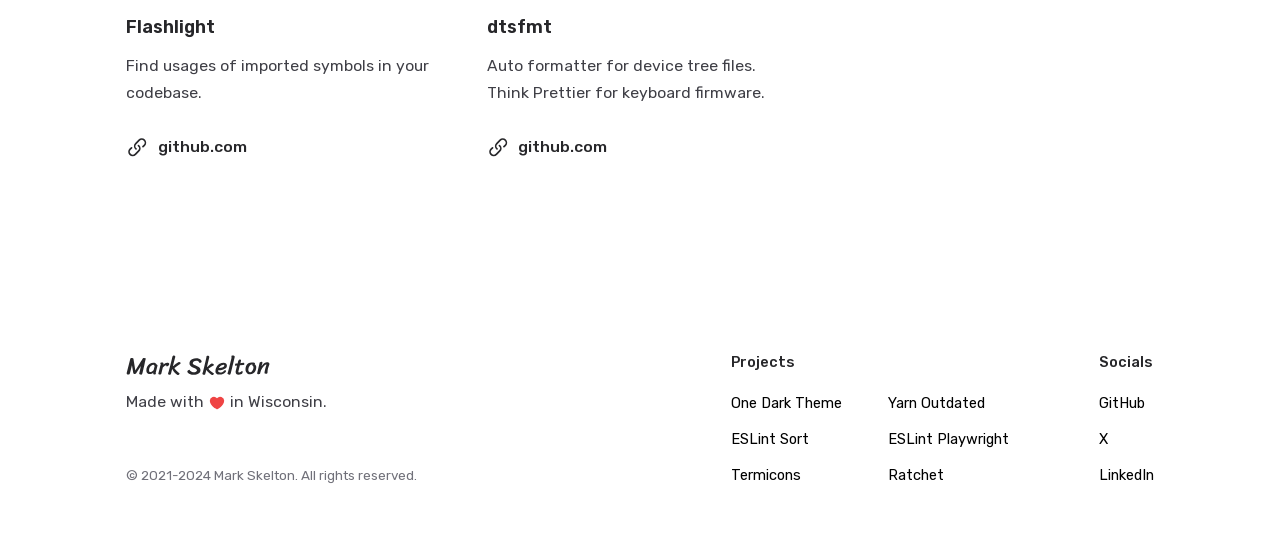Can you give a detailed response to the following question using the information from the image? What are the social media platforms listed?

The social media platforms are listed in the footer section of the webpage, under the heading 'Socials', which includes links to GitHub, X, and LinkedIn.